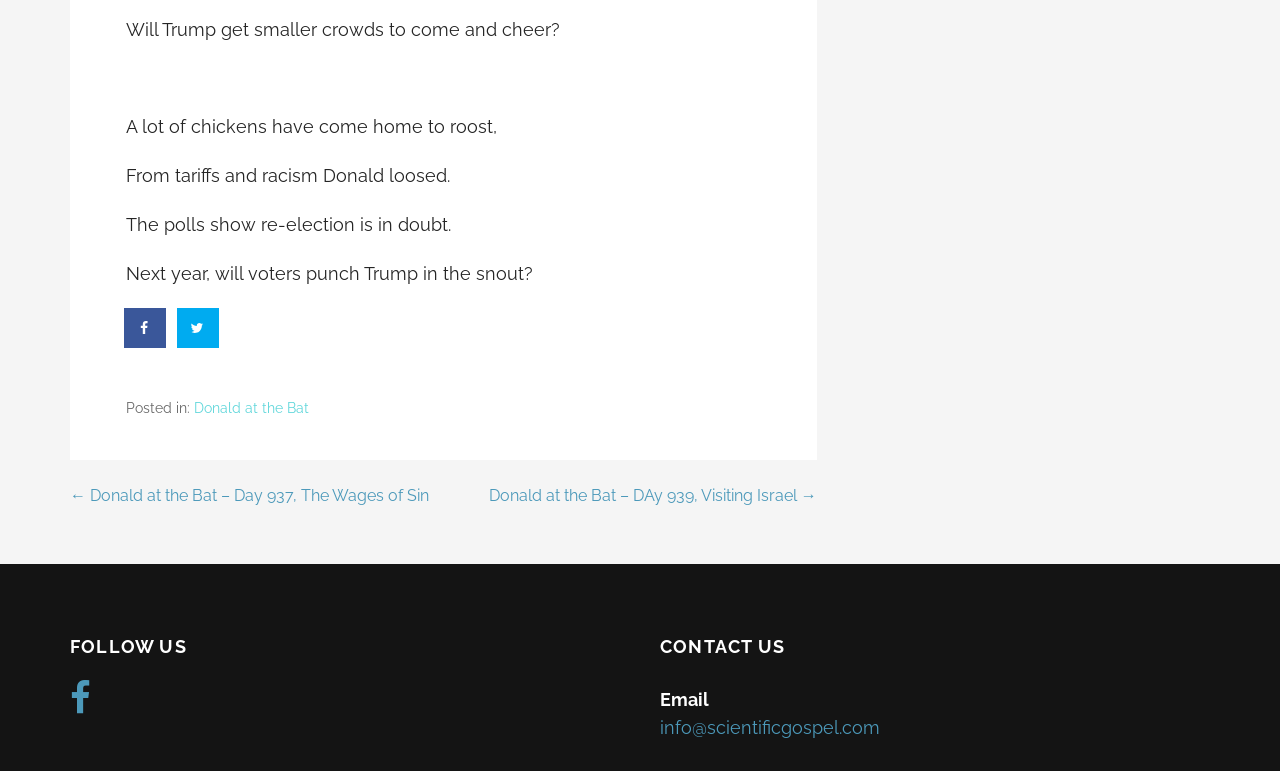What is the purpose of the links at the bottom?
From the details in the image, provide a complete and detailed answer to the question.

The links at the bottom of the page, such as 'Share on Facebook' and 'Share on Twitter', are likely for sharing the post on social media. Additionally, the links 'info@scientificgospel.com' and 'CONTACT US' suggest that they are for contacting the website or its authors.